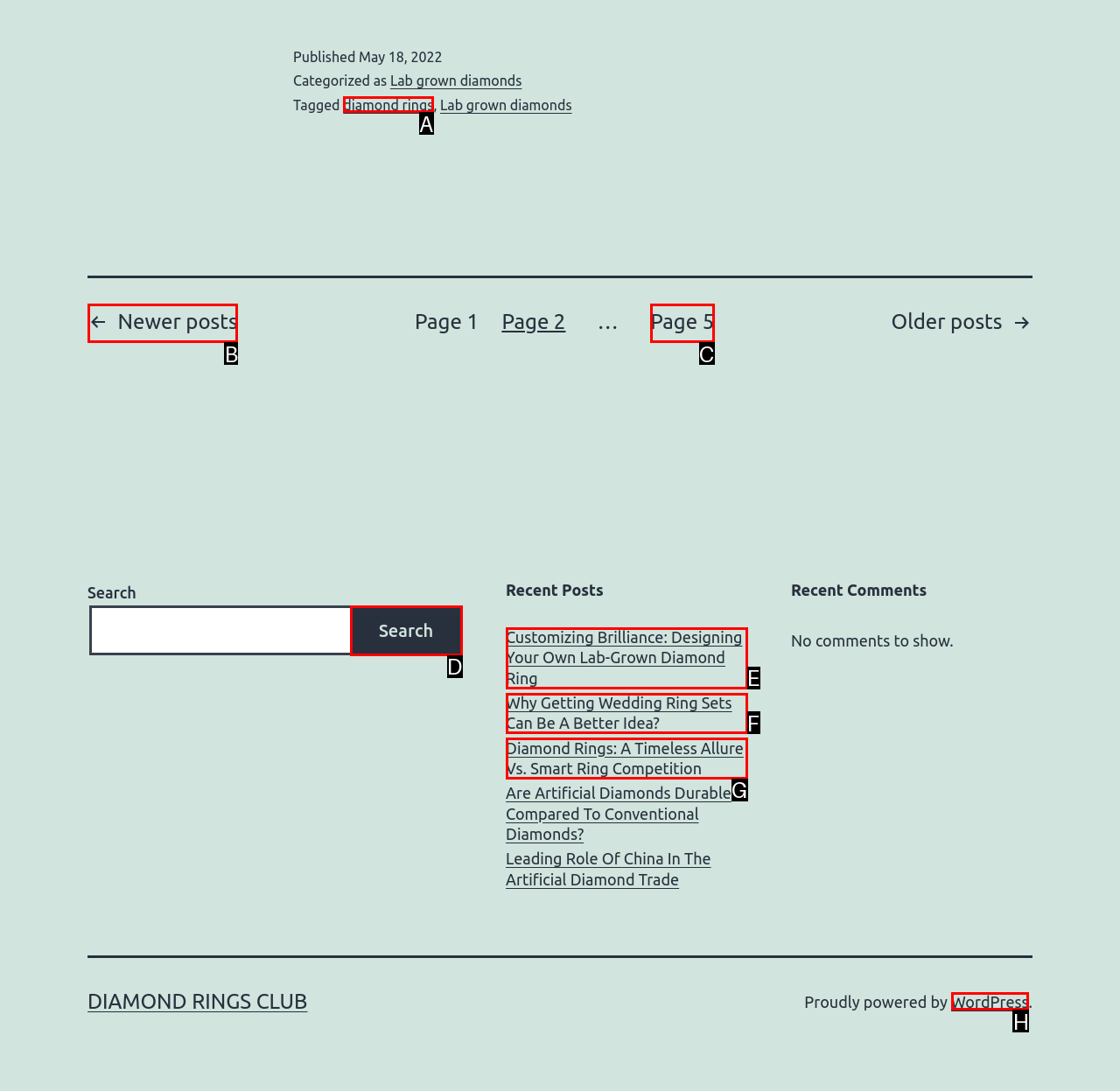Select the HTML element that corresponds to the description: Search
Reply with the letter of the correct option from the given choices.

D